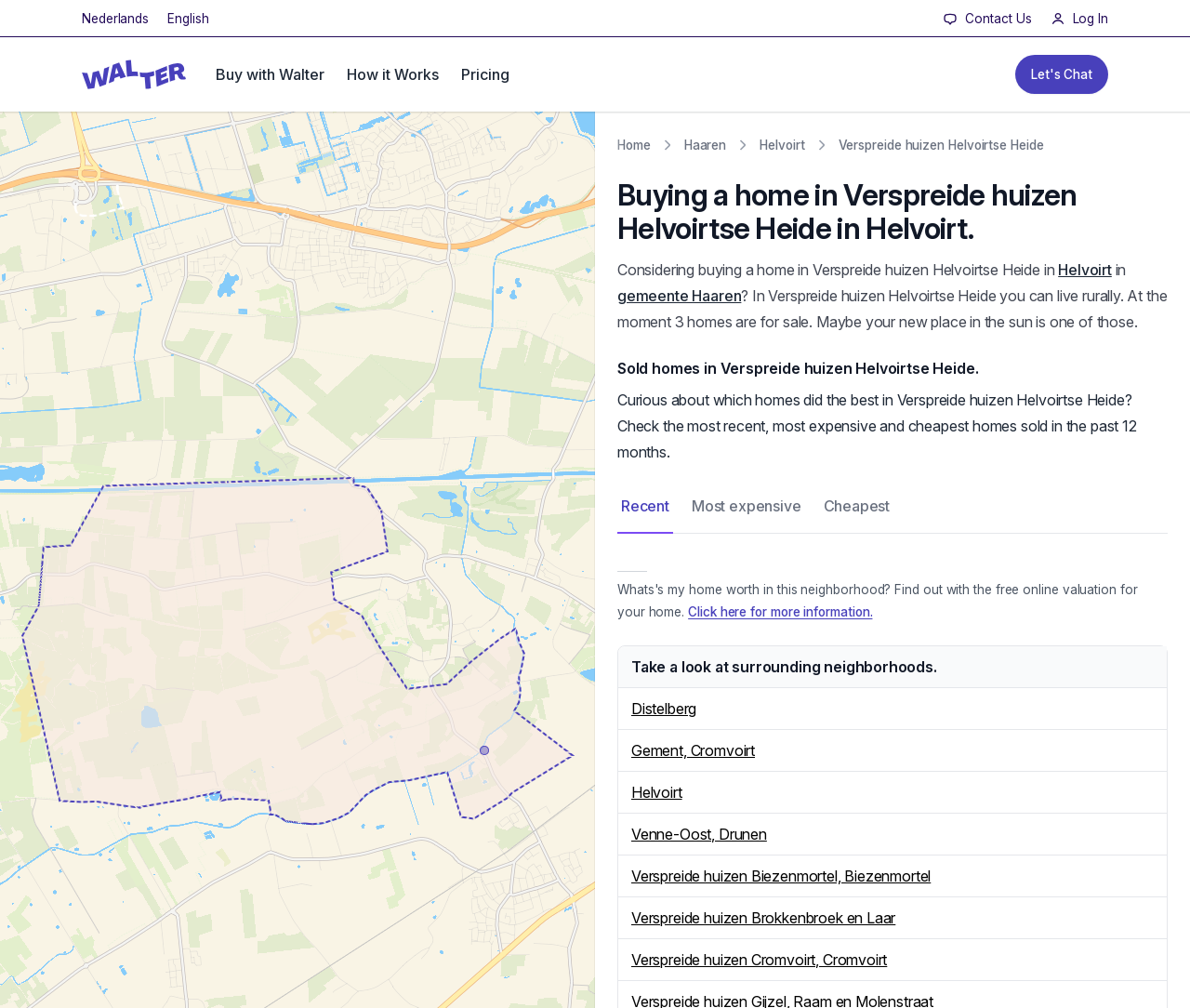Refer to the screenshot and answer the following question in detail:
What are the options to filter sold homes in Verspreide huizen Helvoirtse Heide?

I found the answer by looking at the tablist element, which contains three buttons: 'Recent', 'Most expensive', and 'Cheapest'. These buttons are likely used to filter the sold homes in Verspreide huizen Helvoirtse Heide based on different criteria.